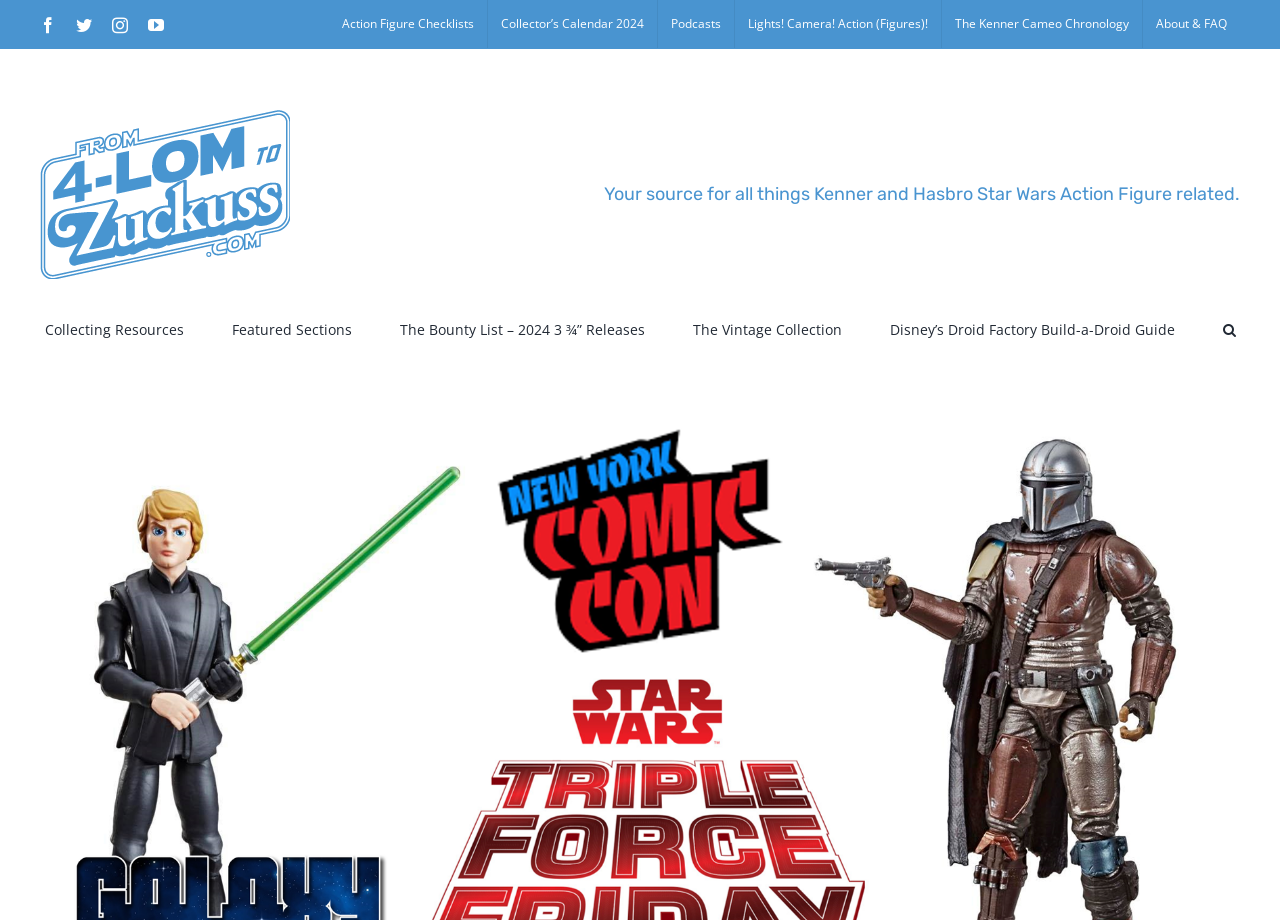What is the website about?
Carefully examine the image and provide a detailed answer to the question.

Based on the heading 'Your source for all things Kenner and Hasbro Star Wars Action Figure related.', it can be inferred that the website is about Star Wars action figures, specifically those from Kenner and Hasbro.